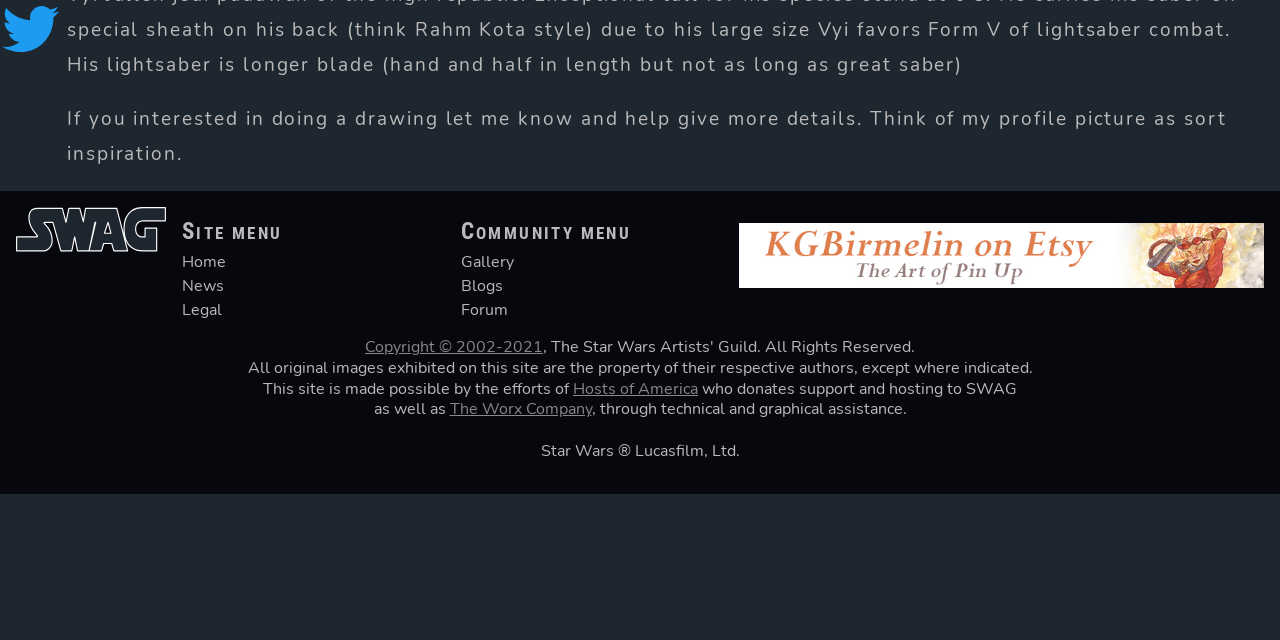Specify the bounding box coordinates (top-left x, top-left y, bottom-right x, bottom-right y) of the UI element in the screenshot that matches this description: Copyright © 2002-2021

[0.285, 0.525, 0.424, 0.559]